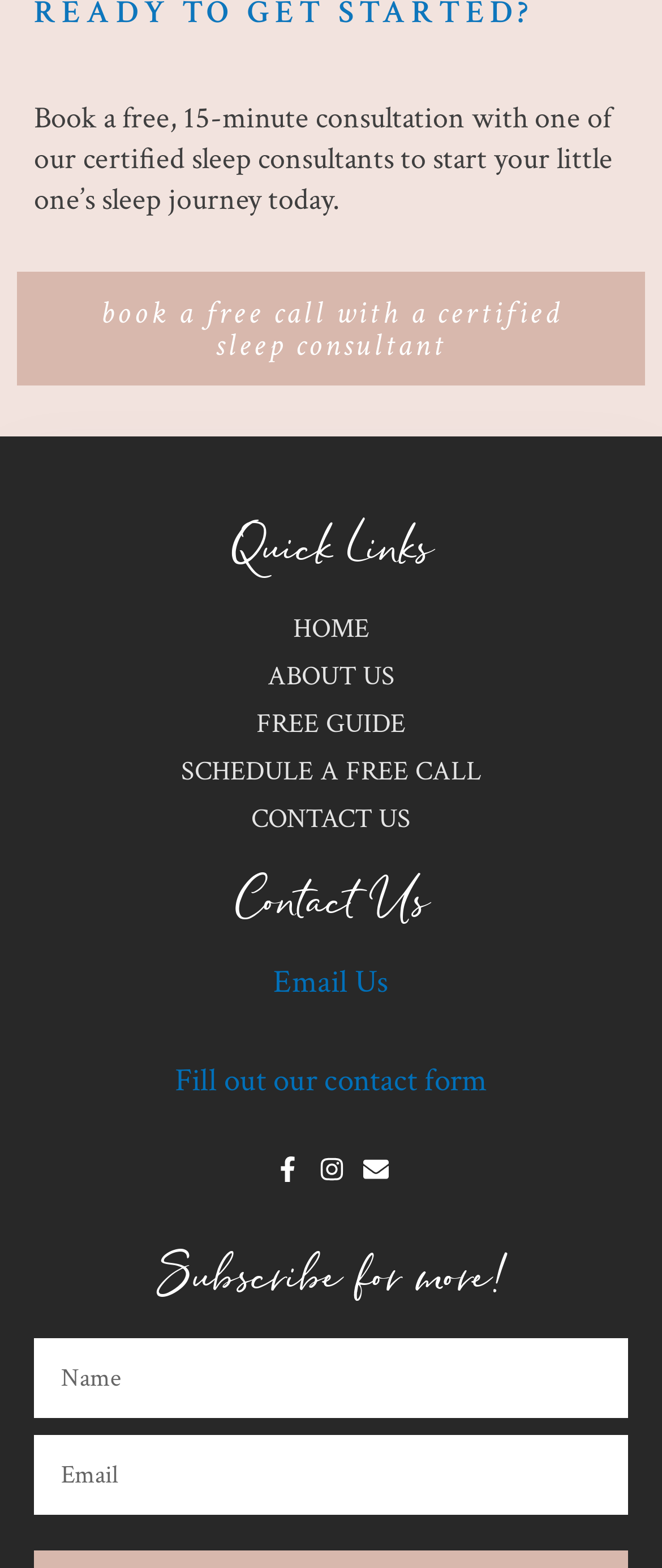Can you find the bounding box coordinates of the area I should click to execute the following instruction: "Book a free call with a certified sleep consultant"?

[0.026, 0.173, 0.974, 0.246]